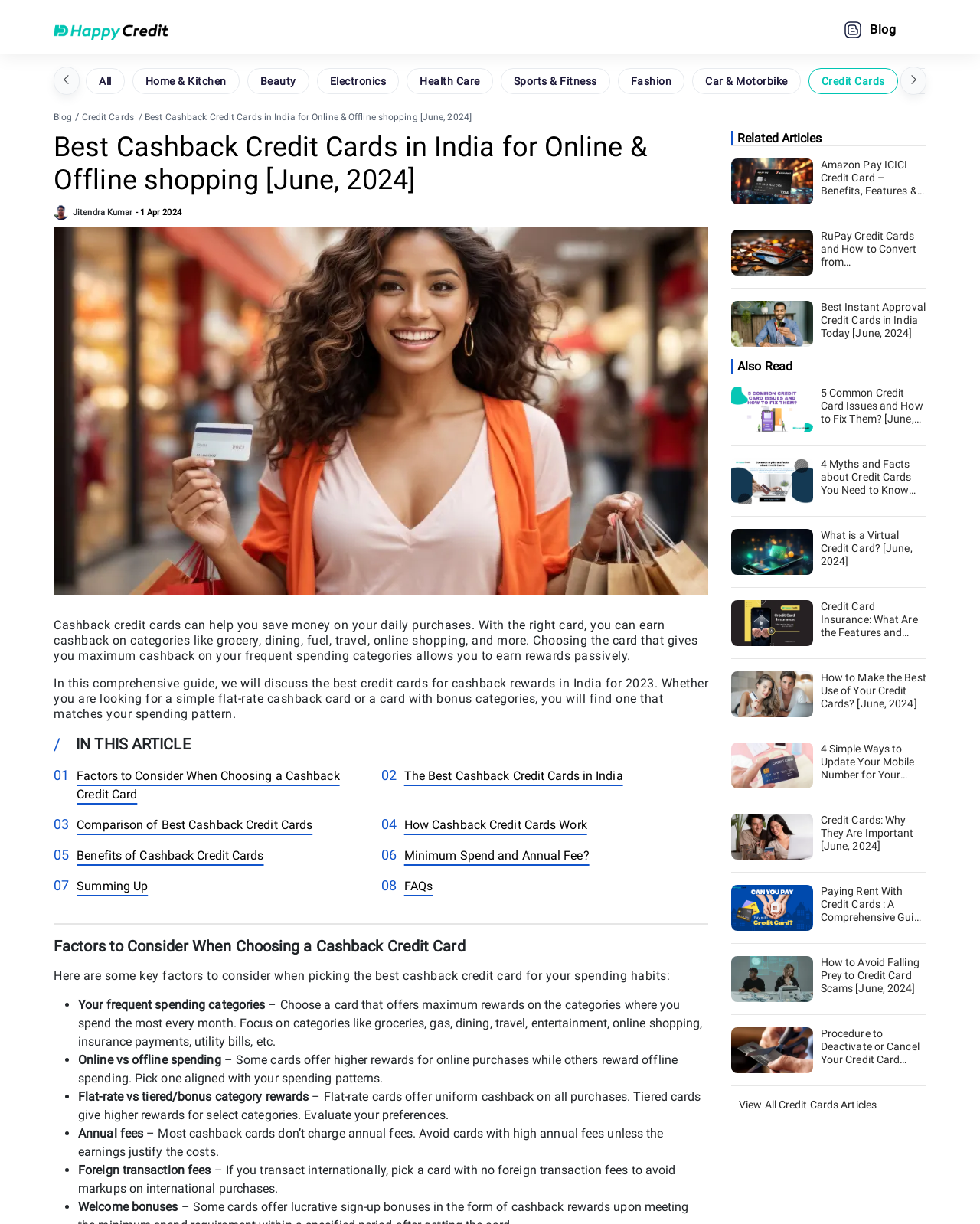What is the author's name?
Look at the image and respond with a single word or a short phrase.

Jitendra Kumar